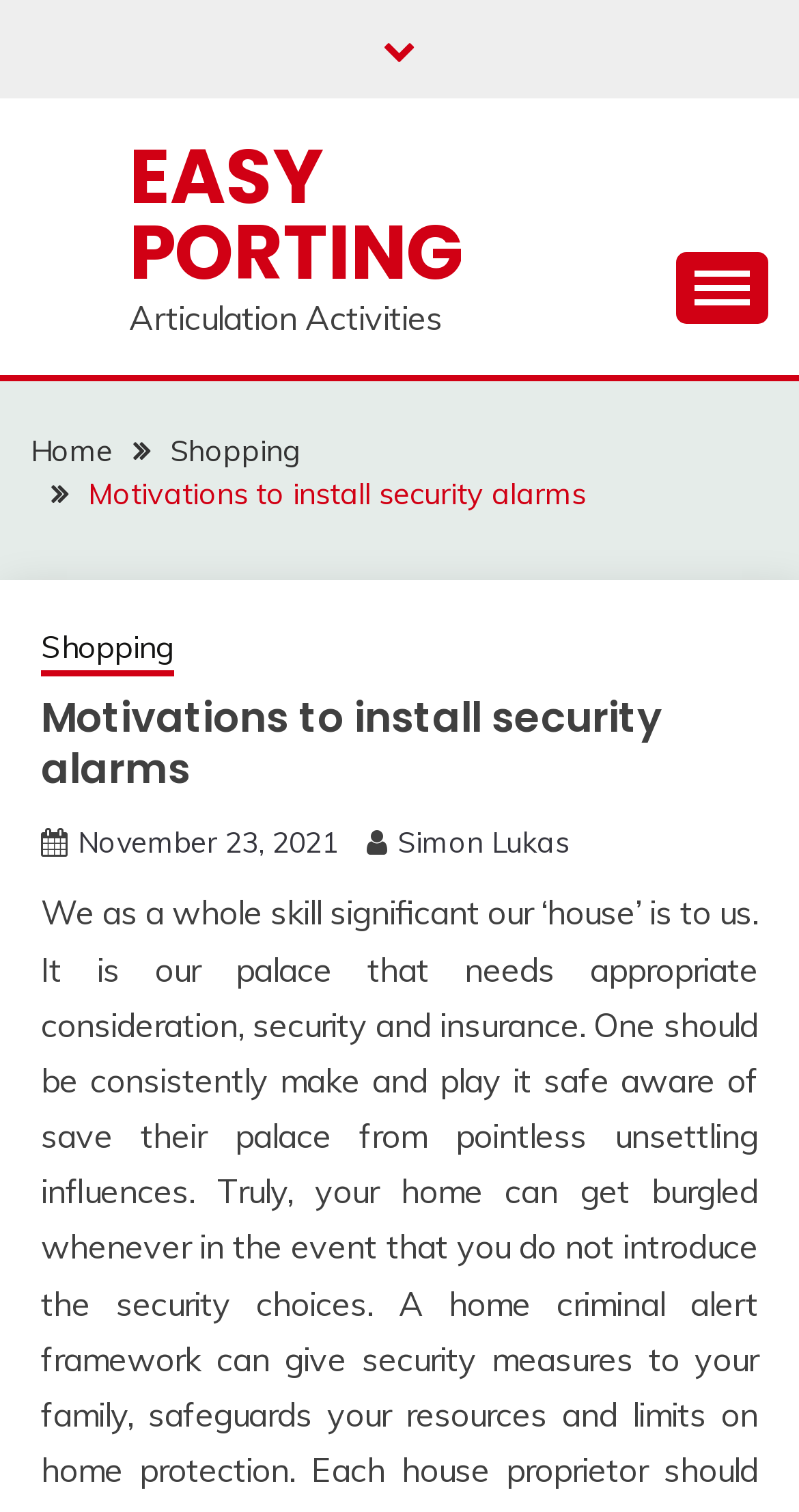Using the description "parent_node: Skip to content", predict the bounding box of the relevant HTML element.

[0.805, 0.804, 0.923, 0.859]